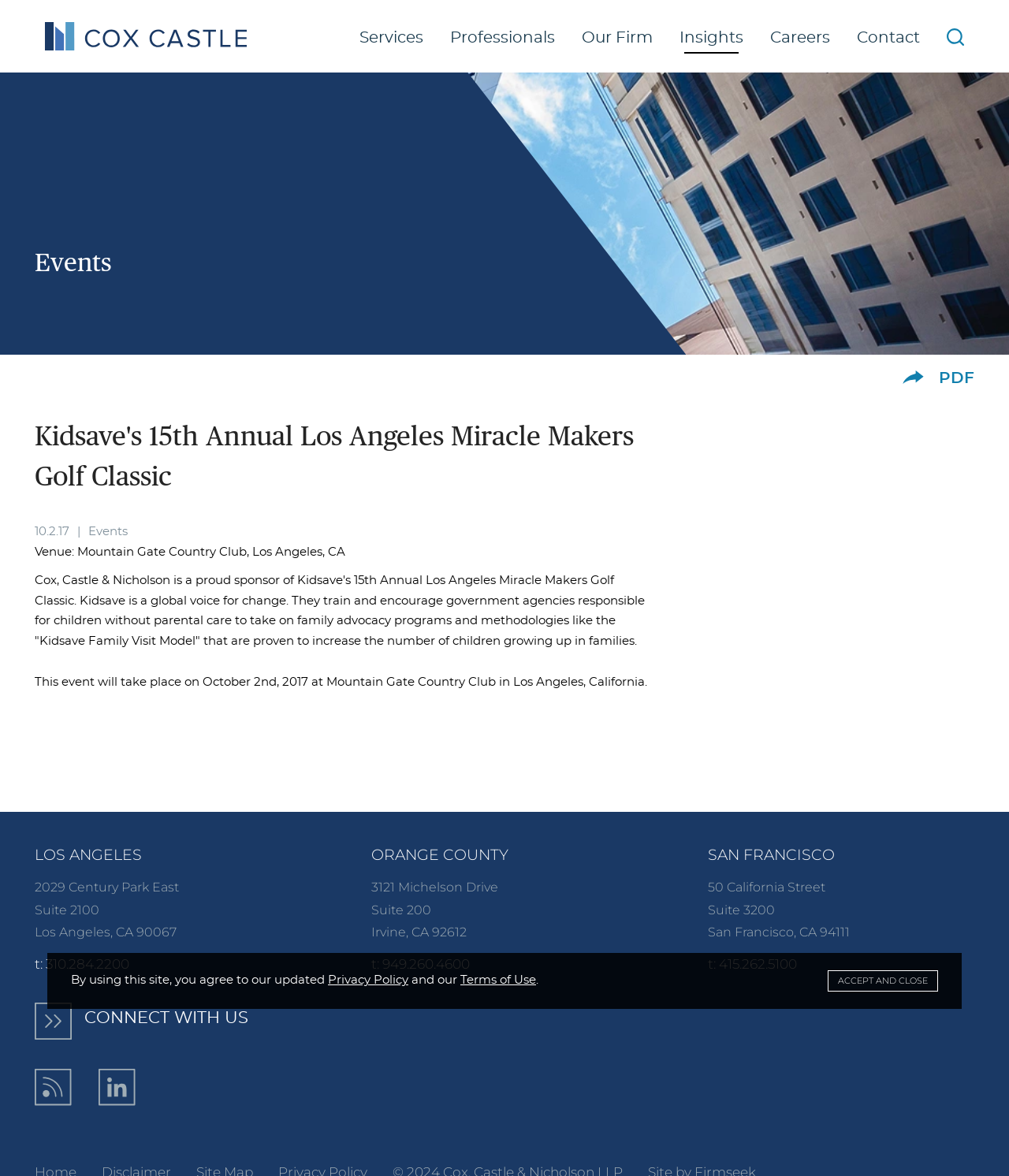Bounding box coordinates are specified in the format (top-left x, top-left y, bottom-right x, bottom-right y). All values are floating point numbers bounded between 0 and 1. Please provide the bounding box coordinate of the region this sentence describes: Terms of Use

[0.456, 0.829, 0.531, 0.839]